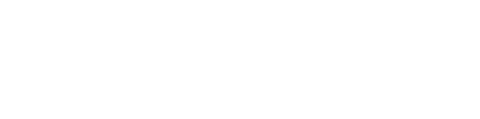Provide a comprehensive description of the image.

The image showcases the logo of "Odoo," a software platform designed for businesses, prominently featured on the Odoo Apps Store webpage. It serves as a visual representation of the brand's identity and its offerings, which include themes and modules for various business functions. The logo is styled in a simple yet modern design, embodying the platform's focus on providing efficient, user-friendly solutions for users in the grocery, food, and beverage industries. This visual element is integral to the overall branding of Odoo, aligning with their mission to support businesses in creating robust eCommerce platforms.